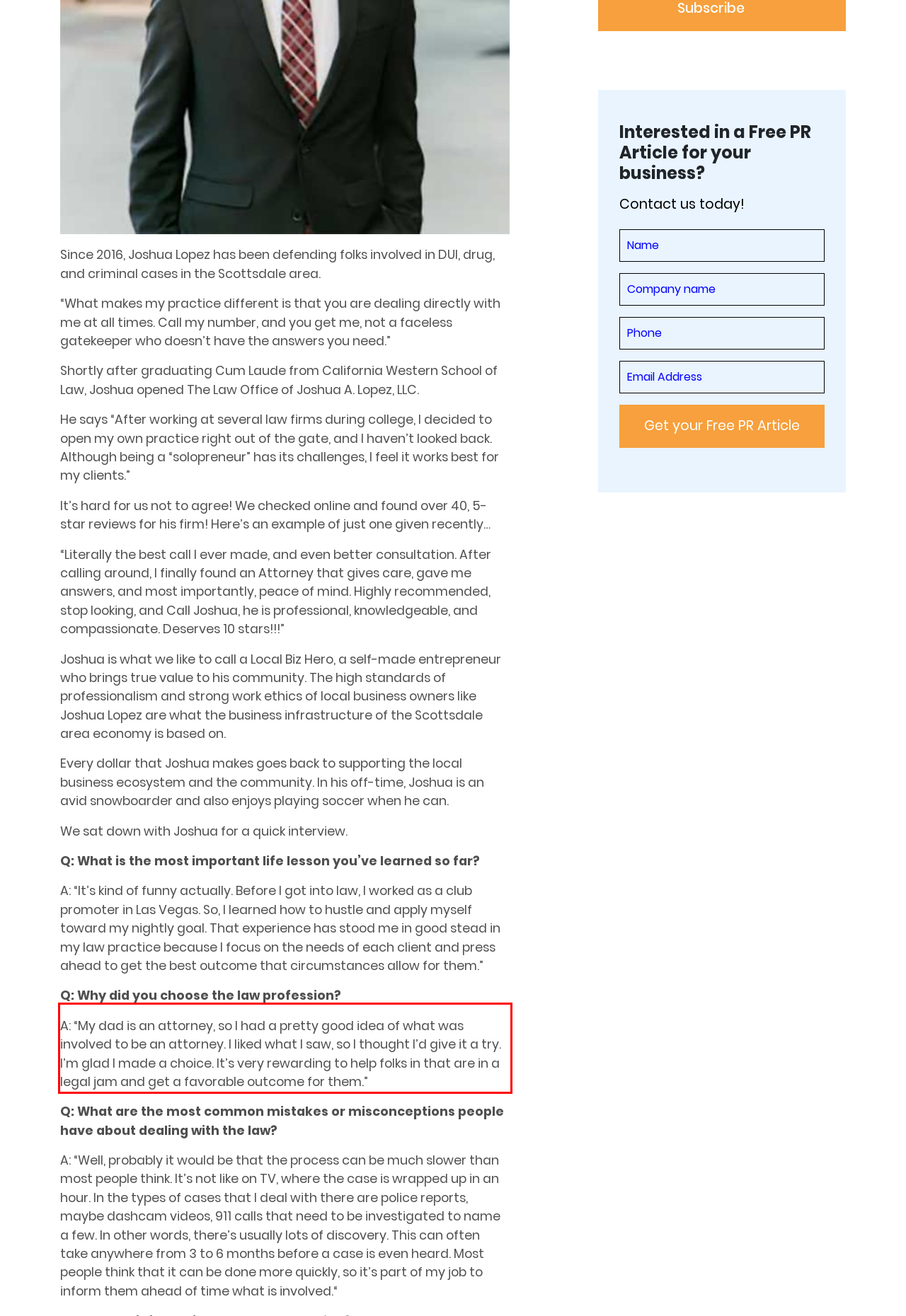Identify and transcribe the text content enclosed by the red bounding box in the given screenshot.

A: “My dad is an attorney, so I had a pretty good idea of what was involved to be an attorney. I liked what I saw, so I thought I’d give it a try. I’m glad I made a choice. It’s very rewarding to help folks in that are in a legal jam and get a favorable outcome for them.”